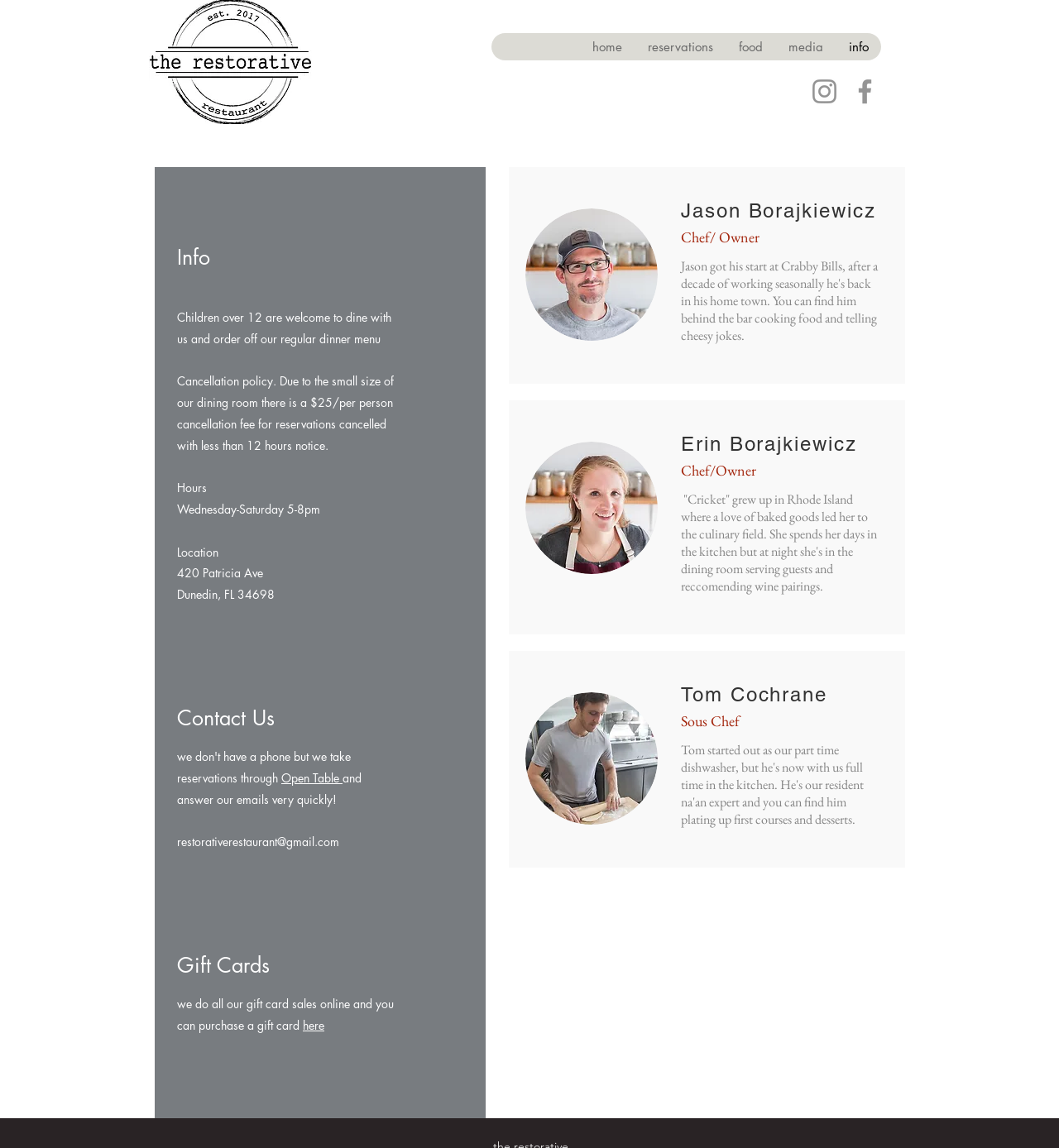How can I make a reservation?
Please respond to the question thoroughly and include all relevant details.

The page provides a link to make a reservation through Open Table, which is listed in the 'Contact Us' section of the page.